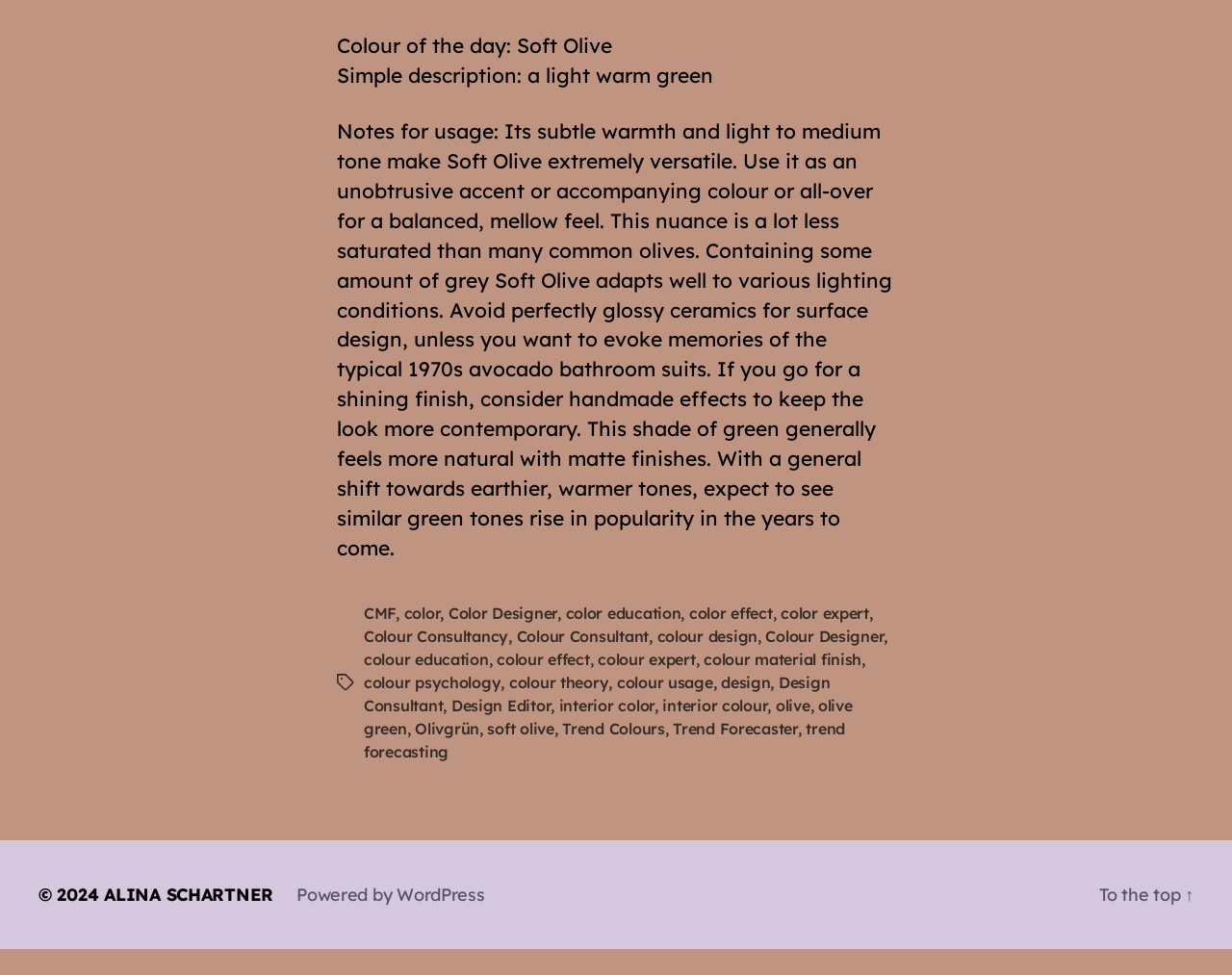Locate the bounding box coordinates of the area you need to click to fulfill this instruction: 'Explore the link to colour education'. The coordinates must be in the form of four float numbers ranging from 0 to 1: [left, top, right, bottom].

[0.459, 0.646, 0.553, 0.665]